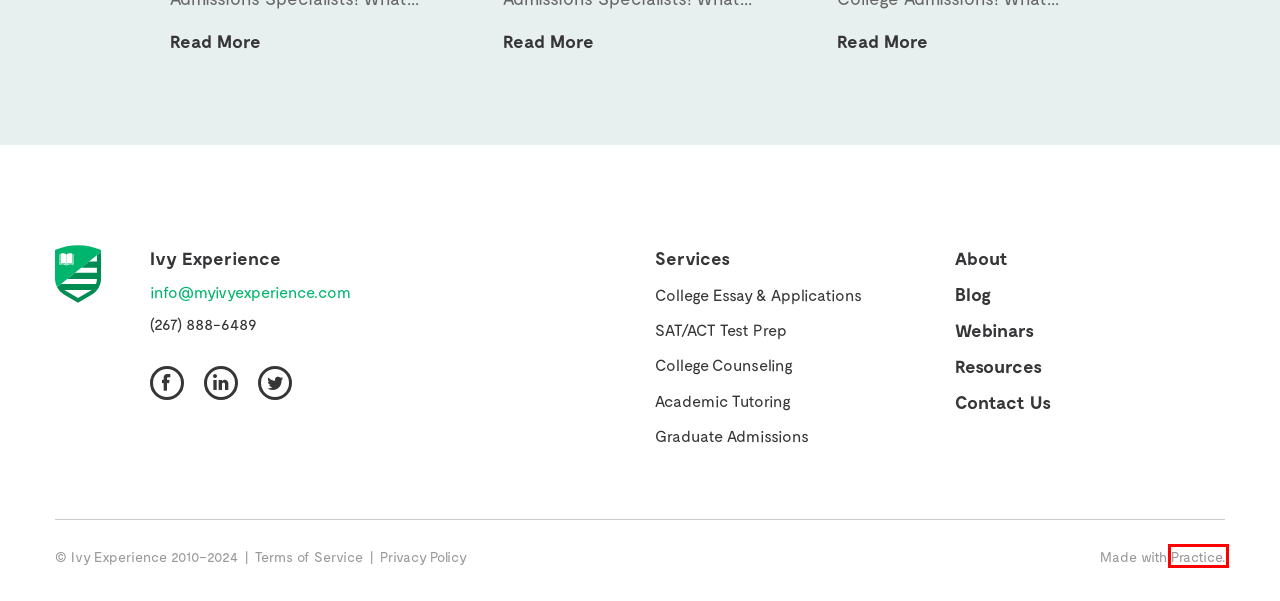Observe the provided screenshot of a webpage that has a red rectangle bounding box. Determine the webpage description that best matches the new webpage after clicking the element inside the red bounding box. Here are the candidates:
A. Graduate Admissions – Ivy Experience
B. About – Ivy Experience
C. Practice. A Creative Studio
D. Contact – Ivy Experience
E. Ivy Experience
F. Privacy Policy – Ivy Experience
G. SAT/ACT Test Prep – Ivy Experience
H. 5 Questions with Jordan Holmes – Ivy Experience

C